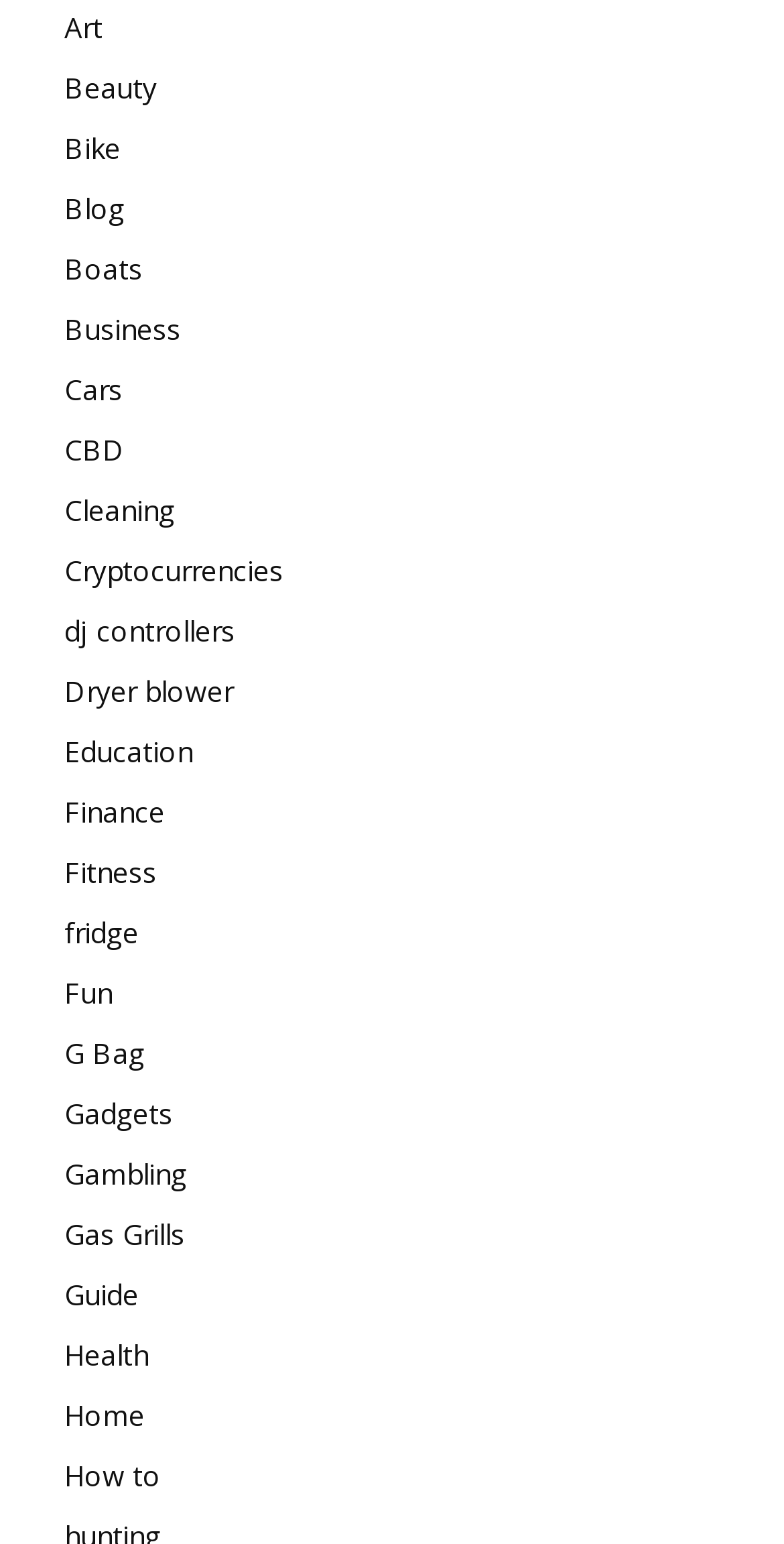Respond concisely with one word or phrase to the following query:
How many categories are listed?

25